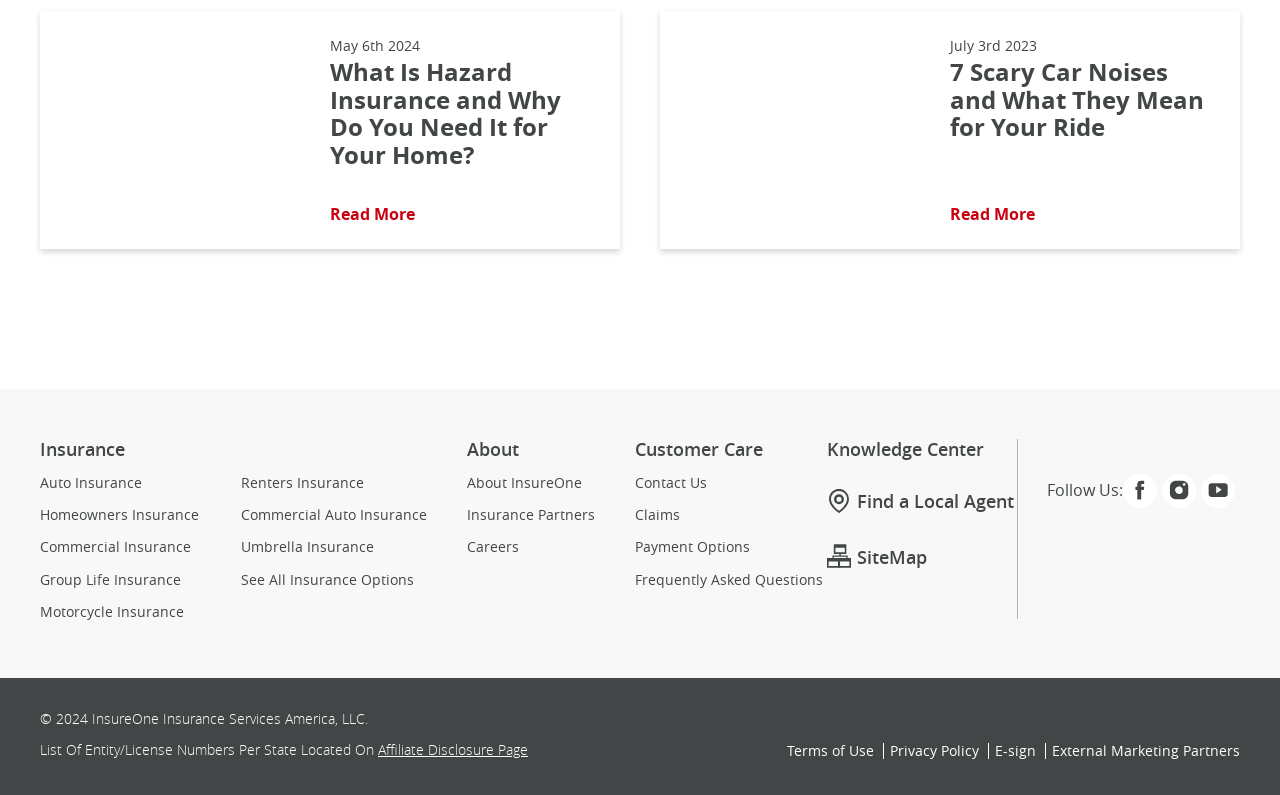Determine the bounding box coordinates of the region to click in order to accomplish the following instruction: "Click the 'Cultural Due Diligence 2 →' link". Provide the coordinates as four float numbers between 0 and 1, specifically [left, top, right, bottom].

None